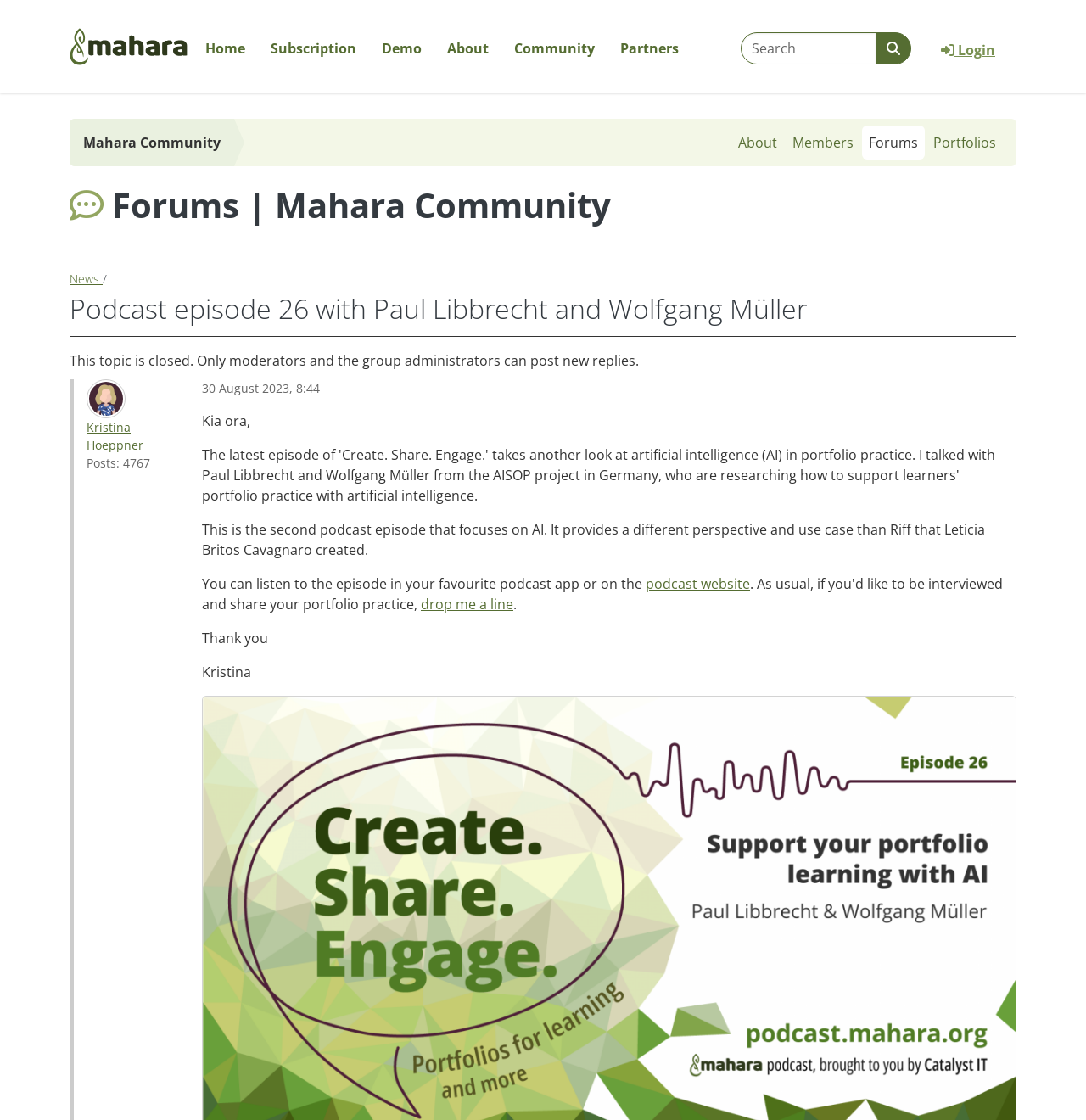Find the coordinates for the bounding box of the element with this description: "alt="Mahara ePortfolio System"".

[0.064, 0.02, 0.177, 0.063]